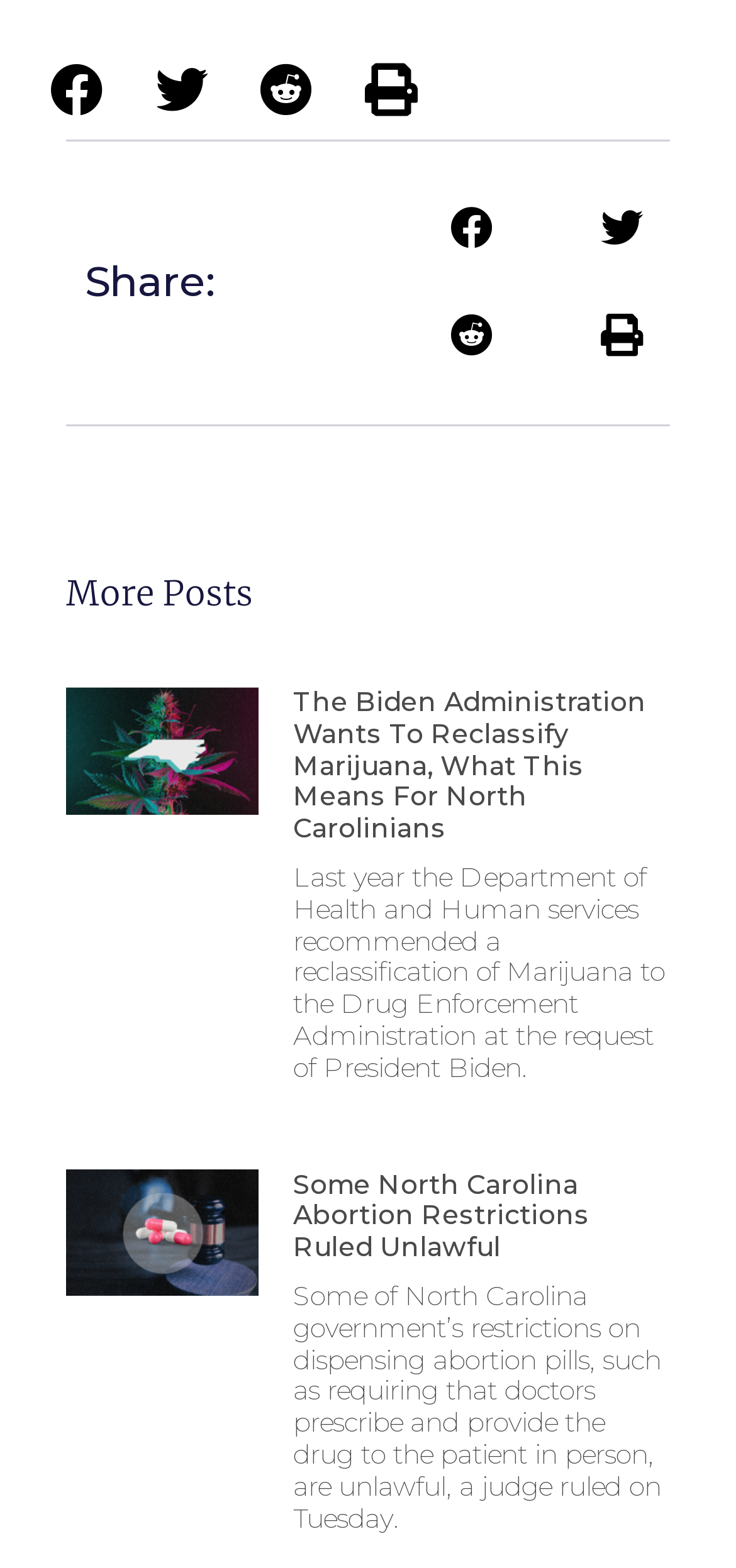Who requested the reclassification of Marijuana?
Please provide a comprehensive answer based on the contents of the image.

I read the static text in the first article, which states that 'Last year the Department of Health and Human services recommended a reclassification of Marijuana to the Drug Enforcement Administration at the request of President Biden.' This suggests that President Biden requested the reclassification of Marijuana.